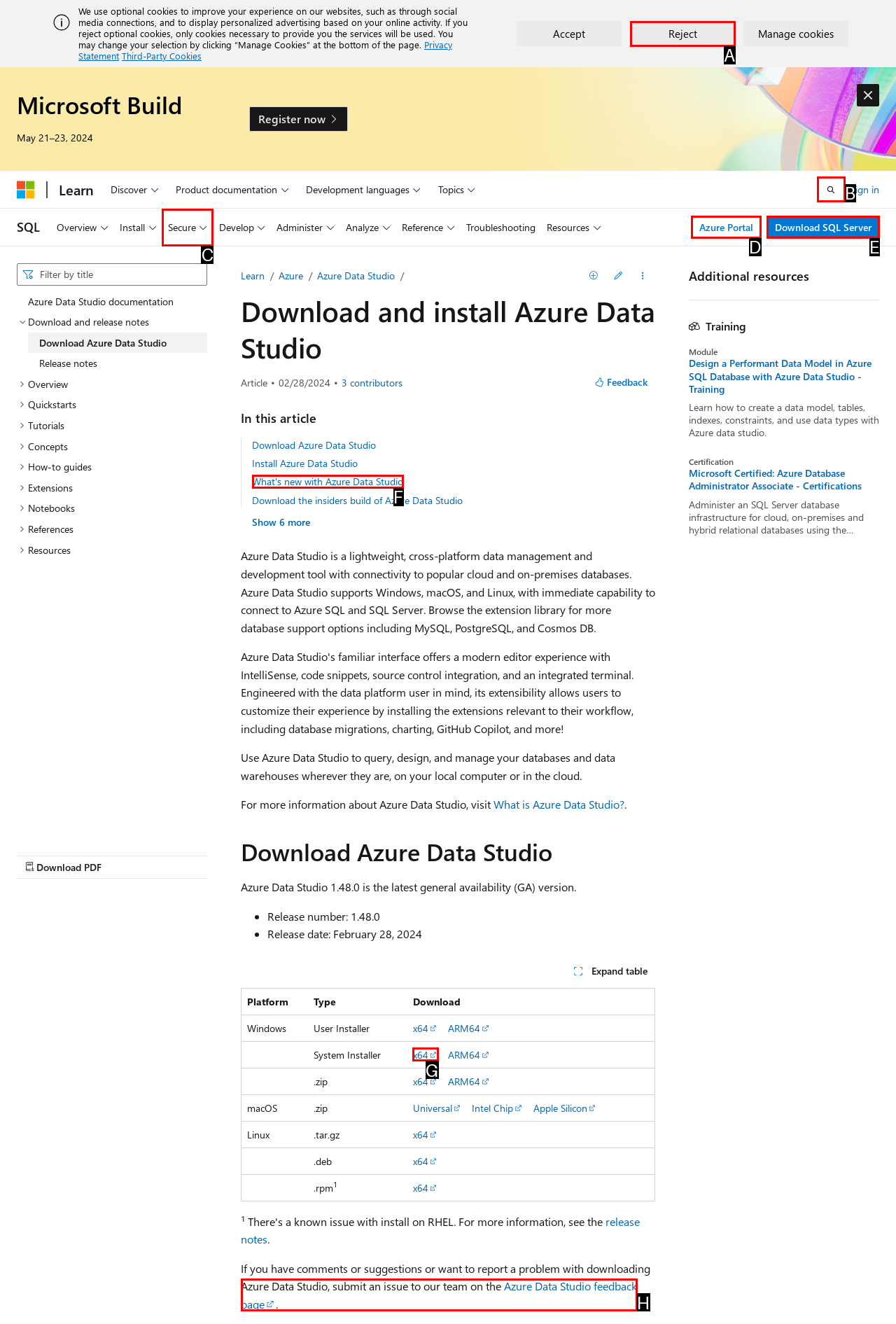Using the provided description: Azure Data Studio feedback page, select the most fitting option and return its letter directly from the choices.

H